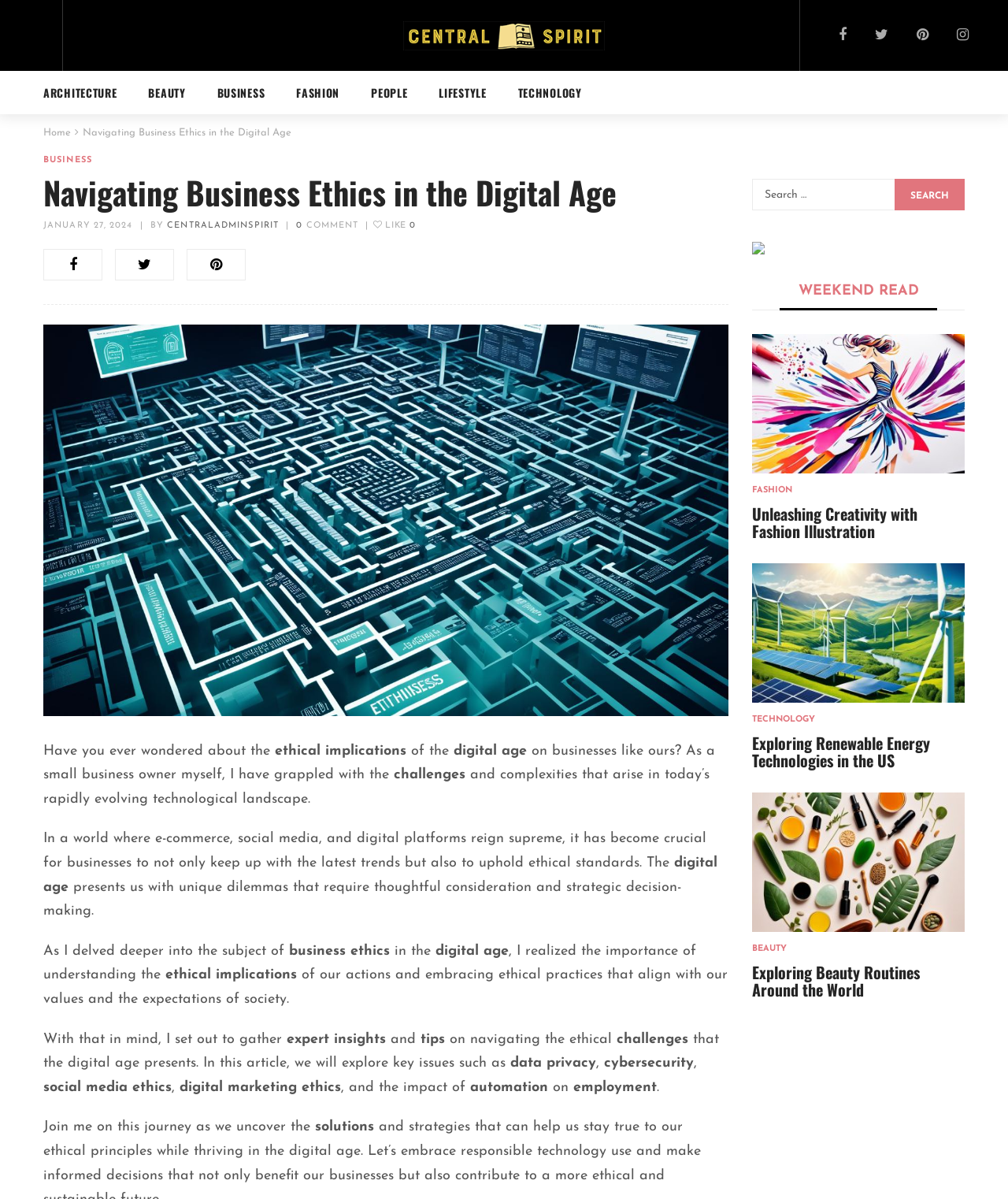Find the bounding box coordinates for the area you need to click to carry out the instruction: "Click on the 'BUSINESS' link". The coordinates should be four float numbers between 0 and 1, indicated as [left, top, right, bottom].

[0.215, 0.063, 0.263, 0.092]